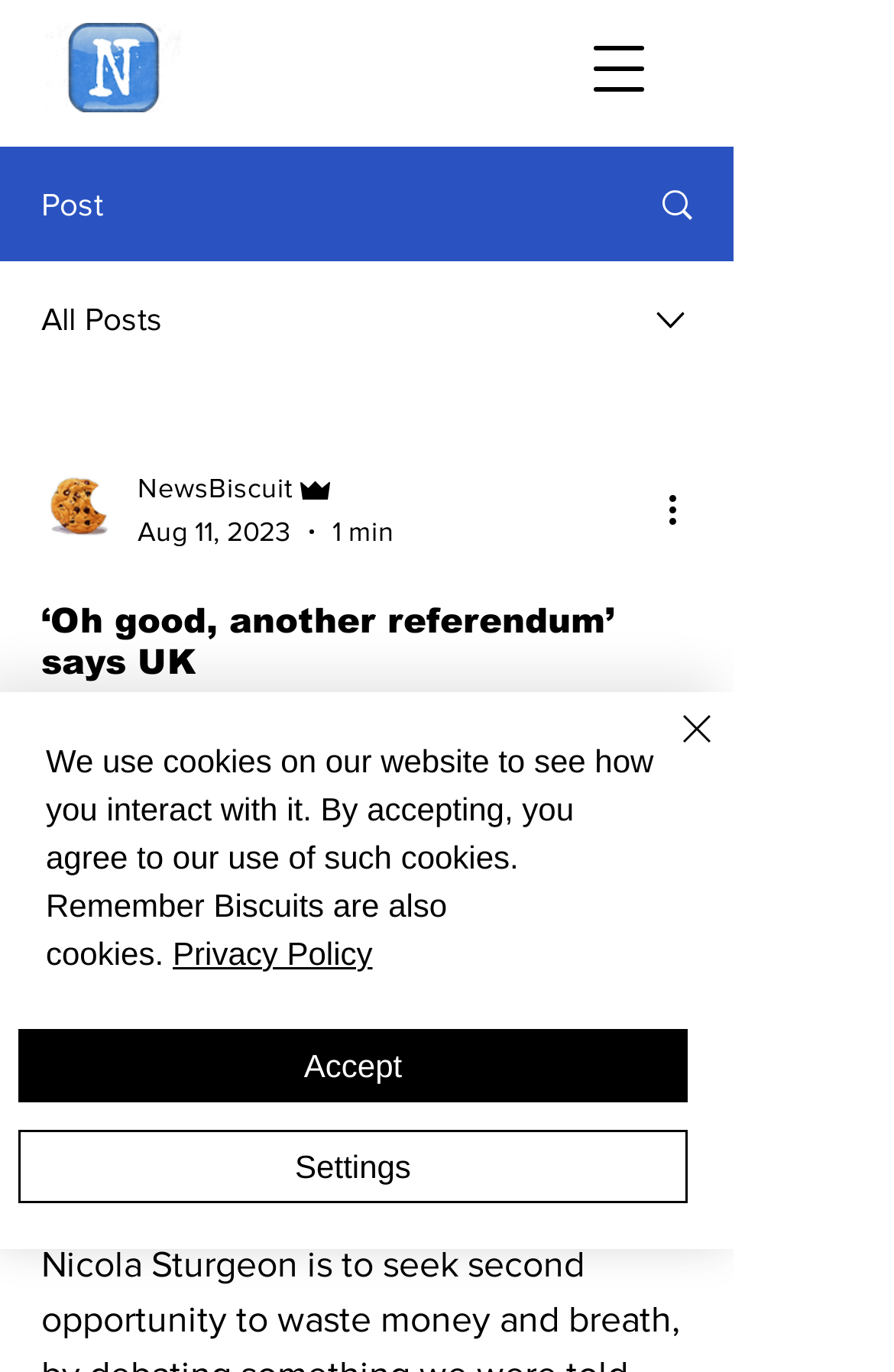Locate the bounding box coordinates of the element that should be clicked to execute the following instruction: "View the post".

[0.695, 0.109, 0.818, 0.189]